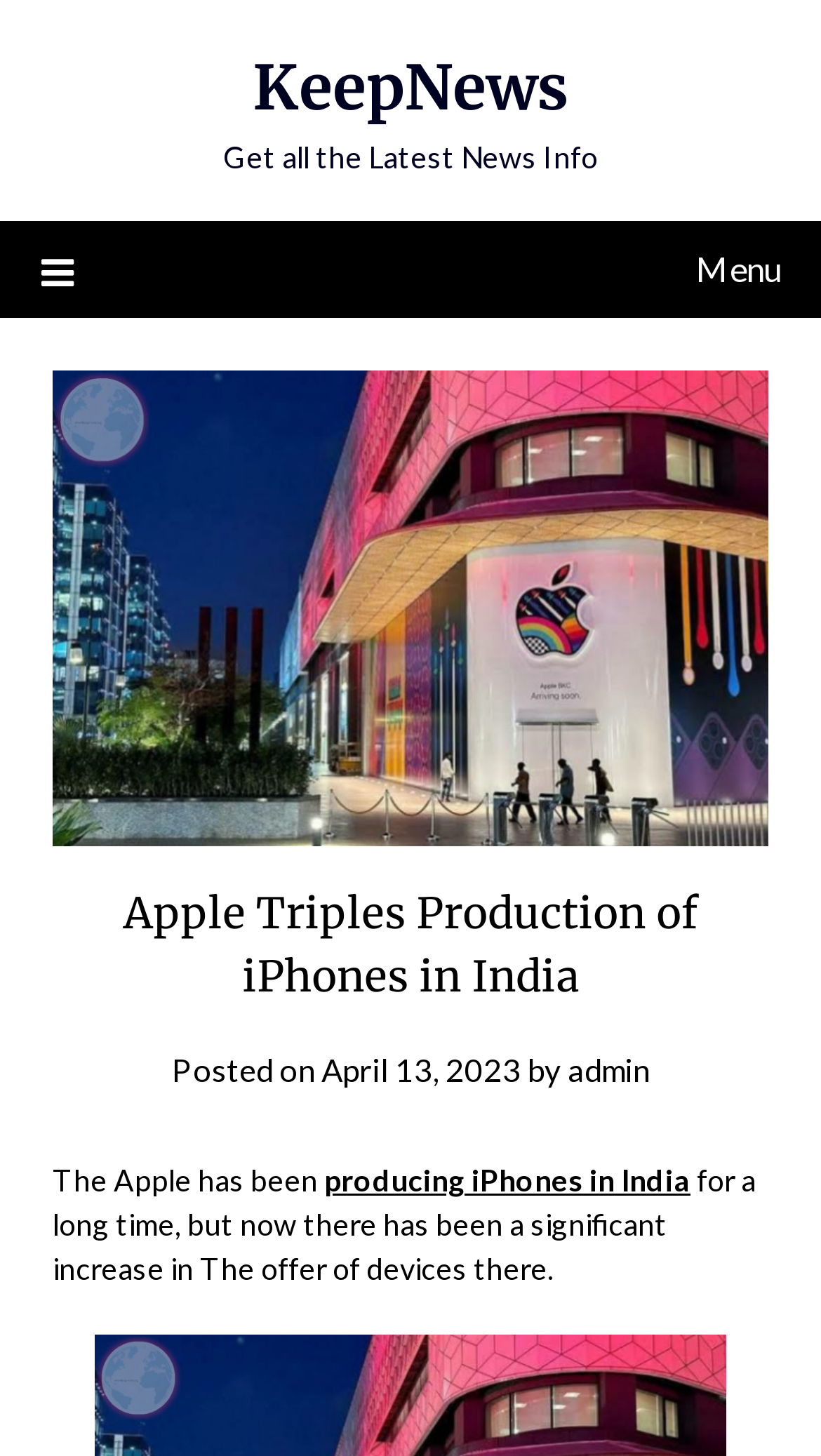What is the date of the news article?
Please provide a full and detailed response to the question.

The date of the news article can be found in the middle of the webpage, where it says 'Posted on April 13, 2023'. This is the date when the article was published.